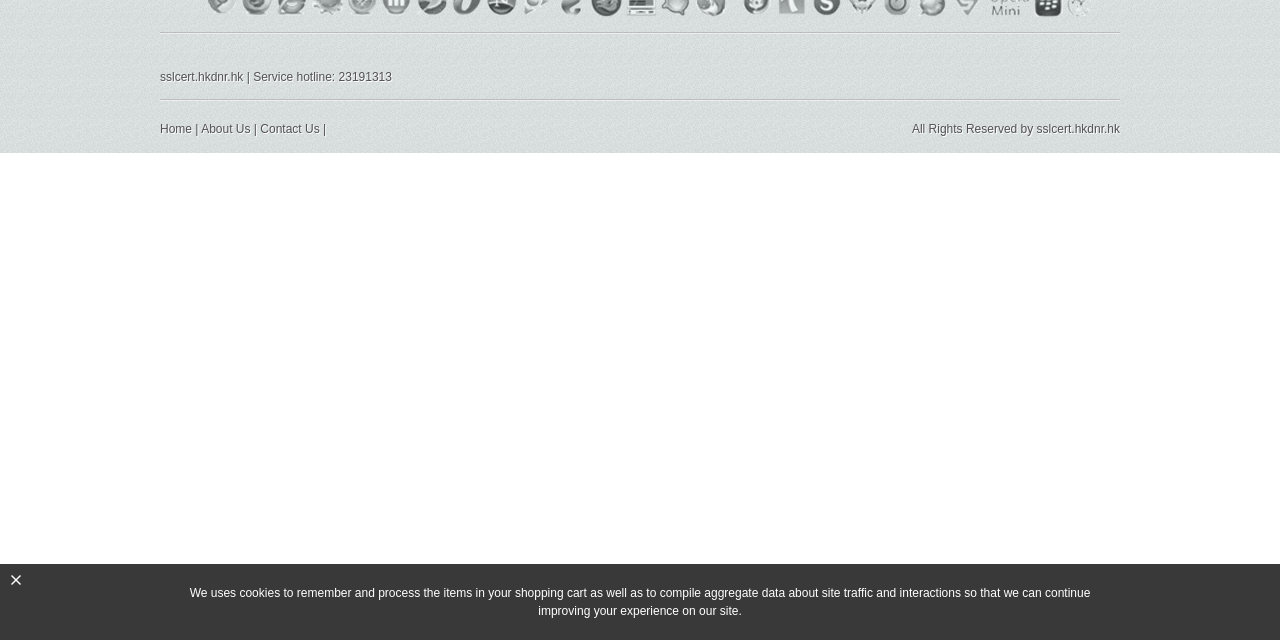Provide the bounding box coordinates of the HTML element described by the text: "Contact Us". The coordinates should be in the format [left, top, right, bottom] with values between 0 and 1.

[0.203, 0.191, 0.25, 0.212]